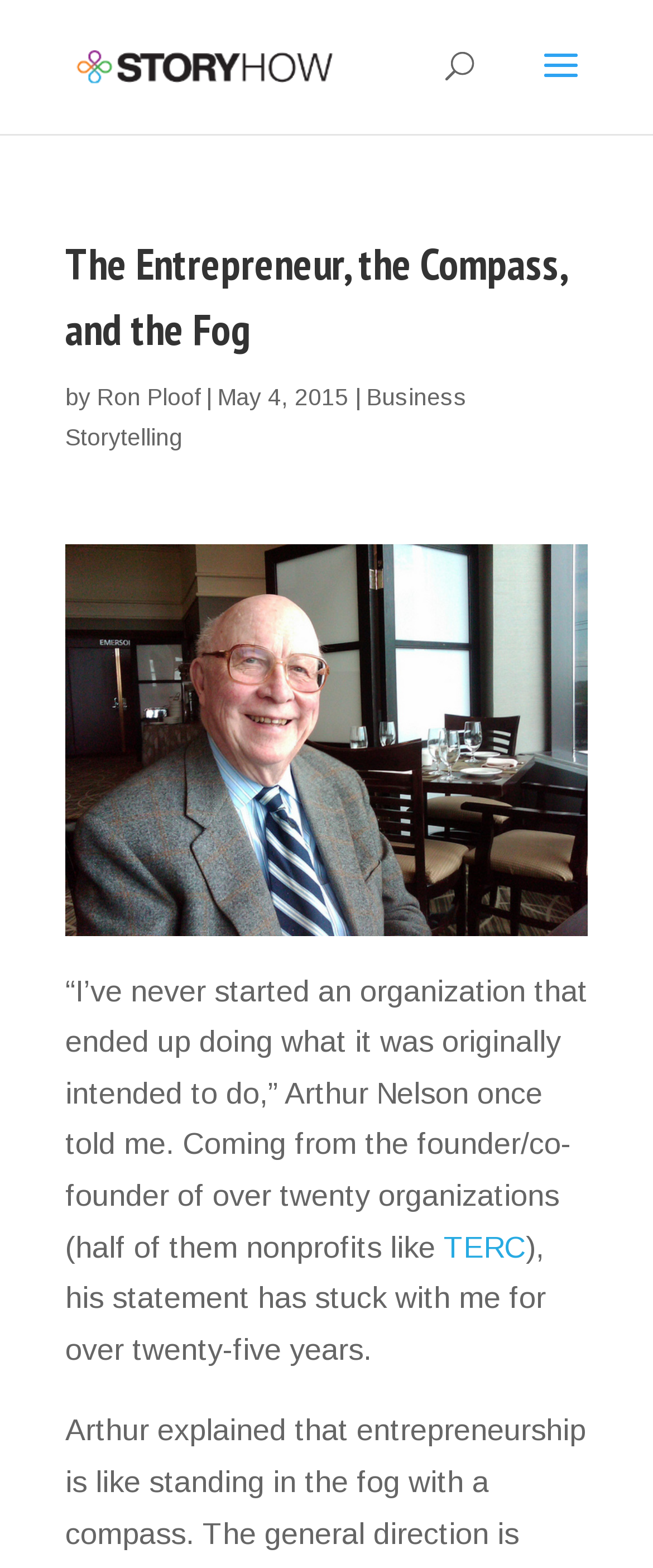Provide a thorough description of the webpage's content and layout.

The webpage appears to be a blog post or article page. At the top, there is a logo or icon of "The StoryHow Institute" accompanied by a link to the institute's website. Below this, there is a search bar that spans almost half of the page width.

The main content of the page is a blog post titled "The Entrepreneur, the Compass, and the Fog". The title is followed by the author's name, "Ron Ploof", and the publication date, "May 4, 2015". There is also a category or tag link to "Business Storytelling" on the same line.

The article begins with a quote from Arthur Nelson, the founder of over twenty organizations, including nonprofits like TERC. The quote is accompanied by an image, likely a photo of Arthur Nelson. The text continues below the image, discussing the significance of Nelson's statement.

There are several links throughout the article, including one to the author's name and another to the category "arthur_h_Nelson_2010", which may be a related article or resource. Overall, the page has a simple and clean layout, with a focus on the article's content.